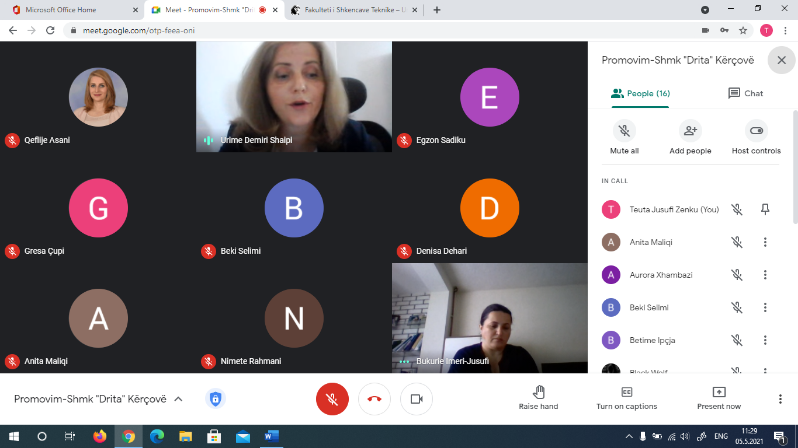Please answer the following question using a single word or phrase: What is the purpose of the online presentation?

Informing graduates about university offerings and job market